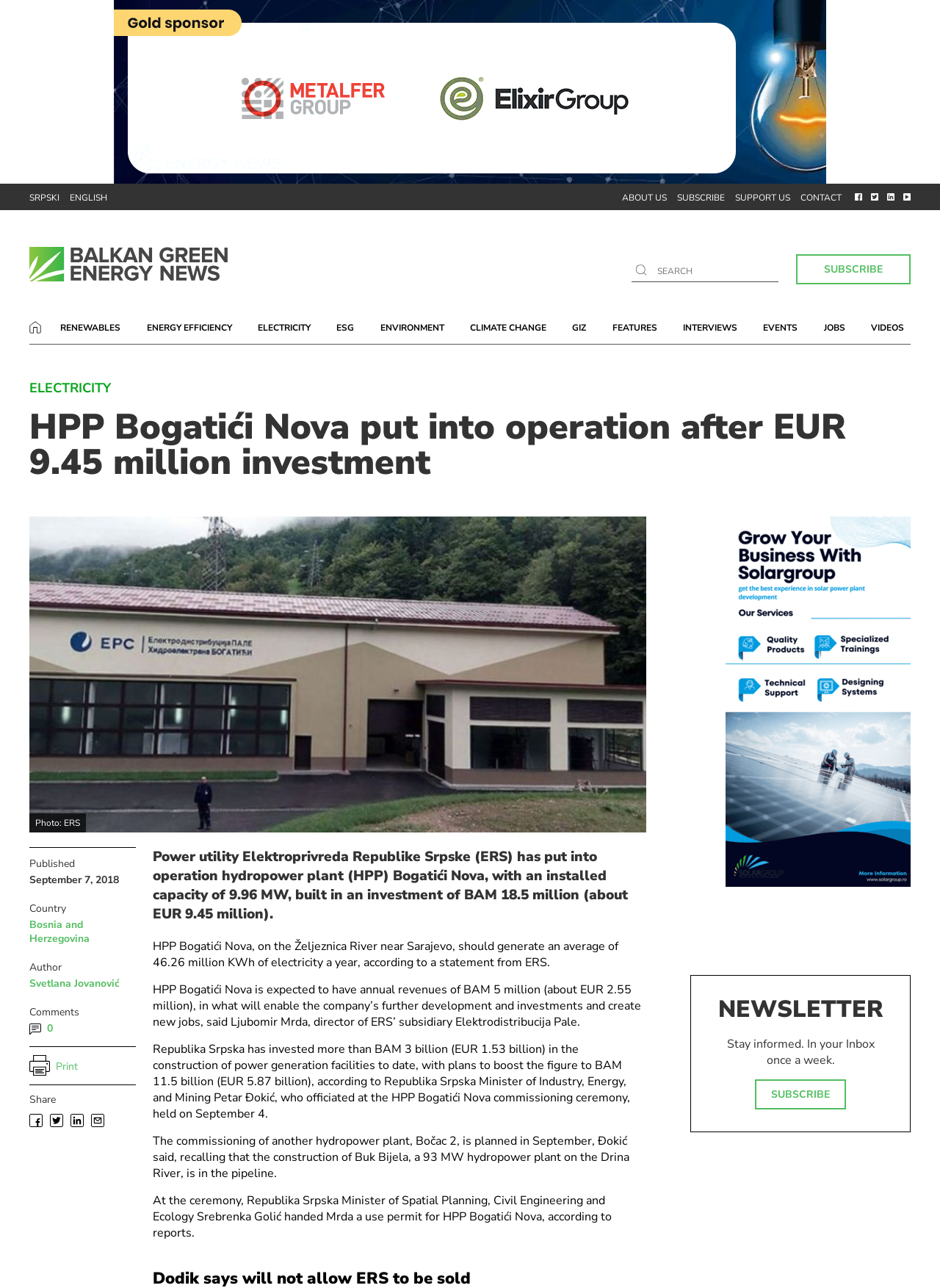Respond to the following query with just one word or a short phrase: 
Who officiated at the HPP Bogatići Nova commissioning ceremony?

Petar Đokić